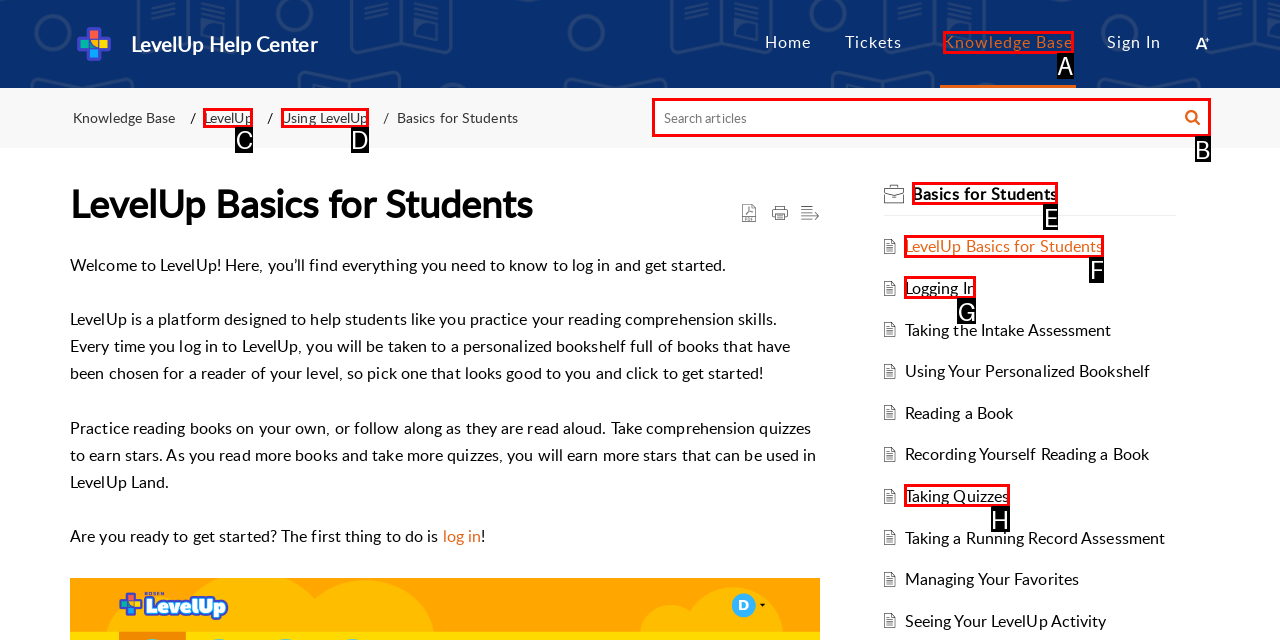Identify which HTML element matches the description: LevelUp Basics for Students. Answer with the correct option's letter.

F